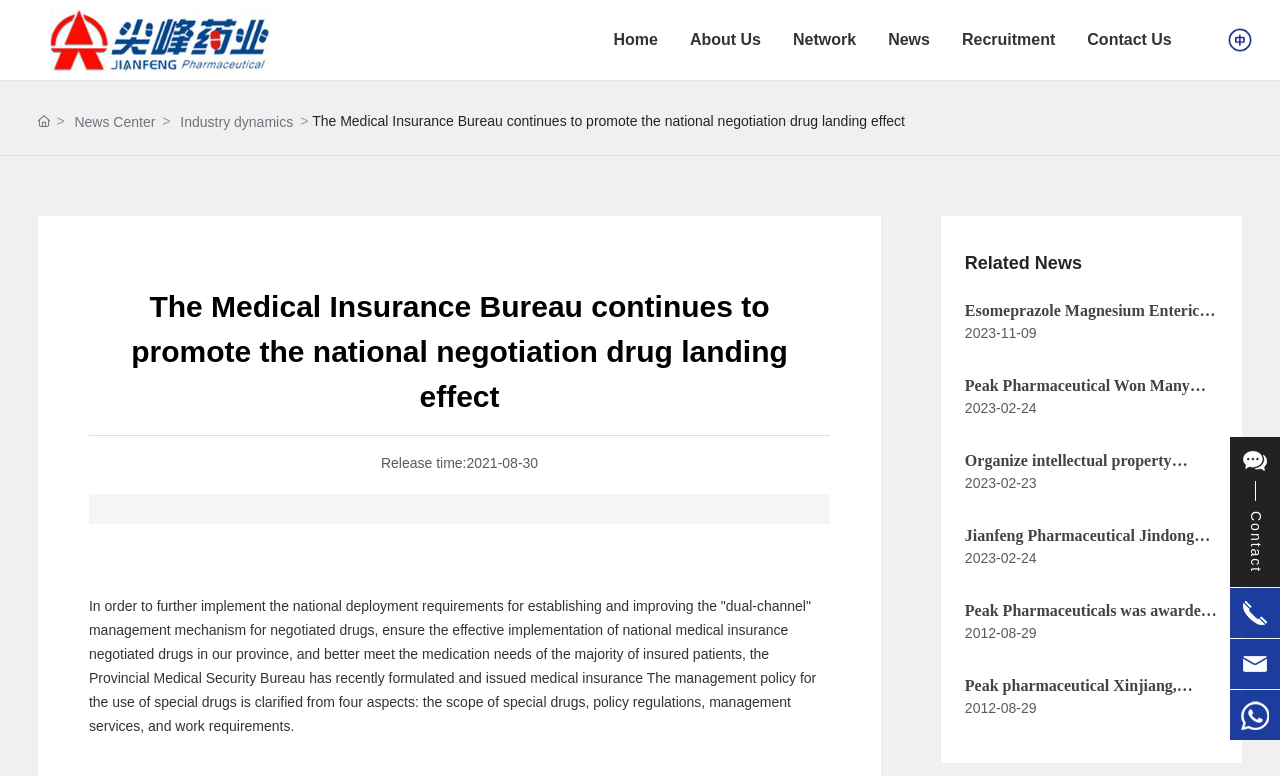Locate the bounding box coordinates of the clickable part needed for the task: "Click the 'JIANFENG Contact' link".

[0.971, 0.581, 0.99, 0.739]